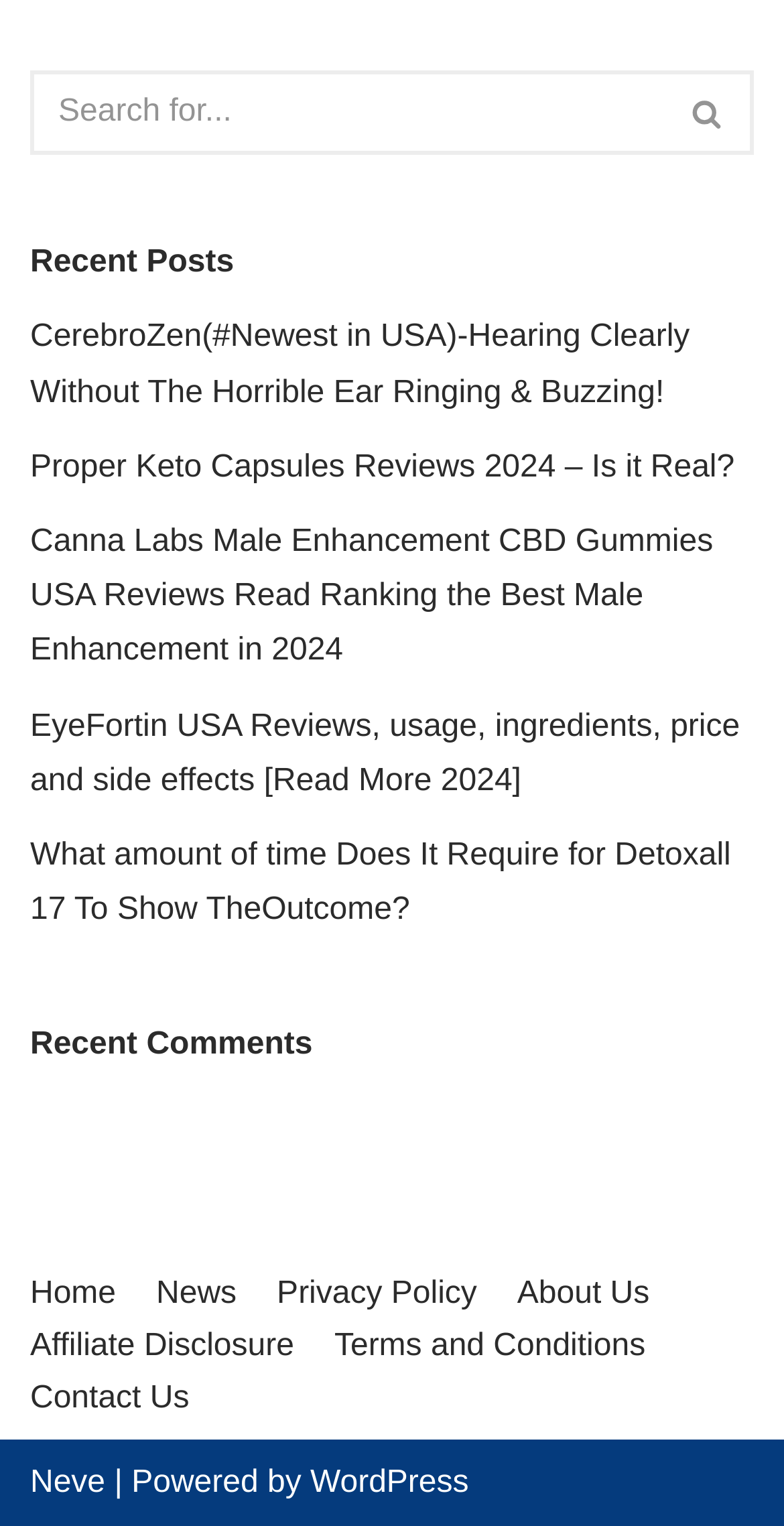What is the last link in the list of links?
Using the image, answer in one word or phrase.

EyeFortin USA Reviews